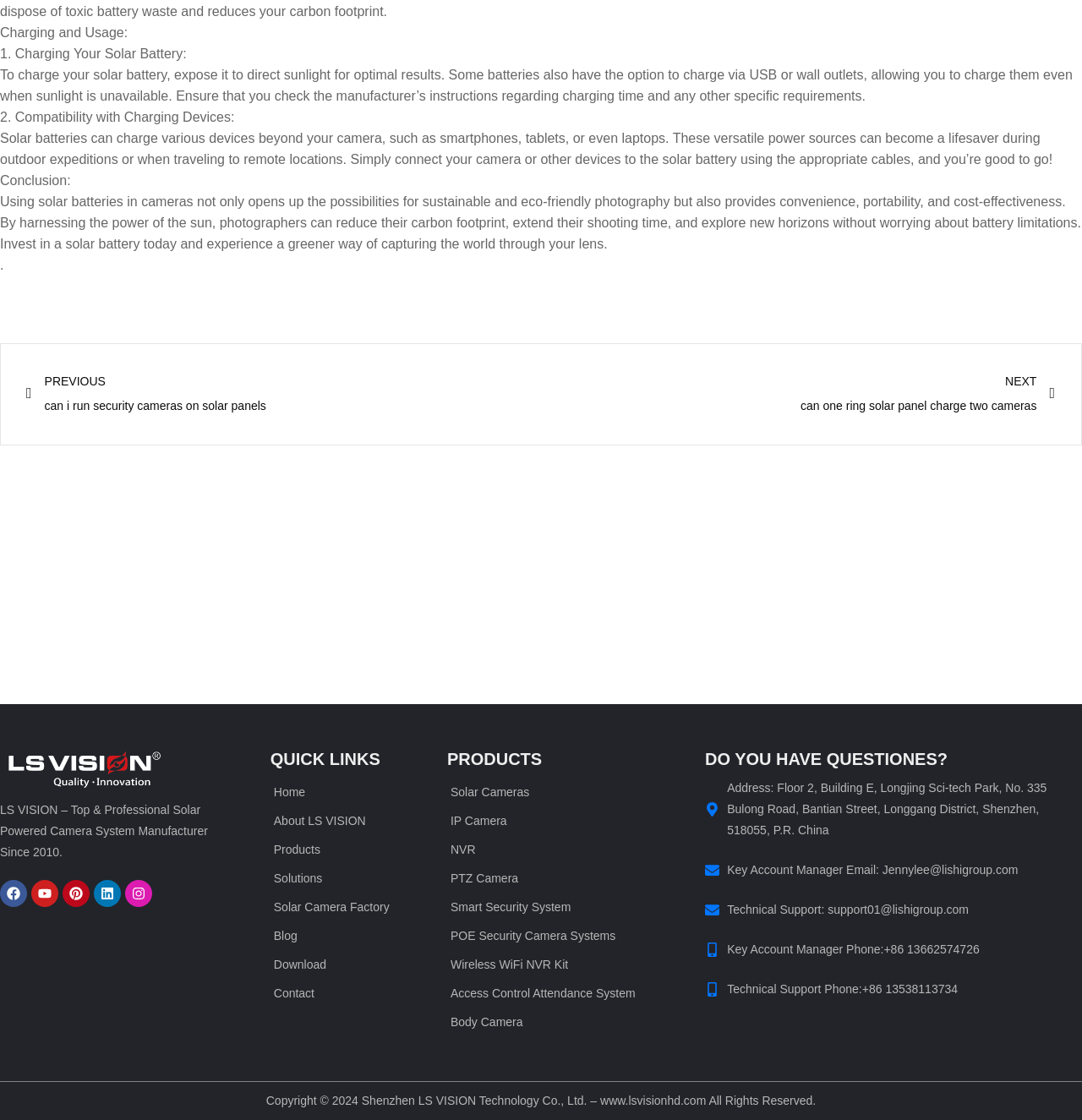Specify the bounding box coordinates of the element's region that should be clicked to achieve the following instruction: "Contact the Key Account Manager via email". The bounding box coordinates consist of four float numbers between 0 and 1, in the format [left, top, right, bottom].

[0.652, 0.768, 0.978, 0.786]